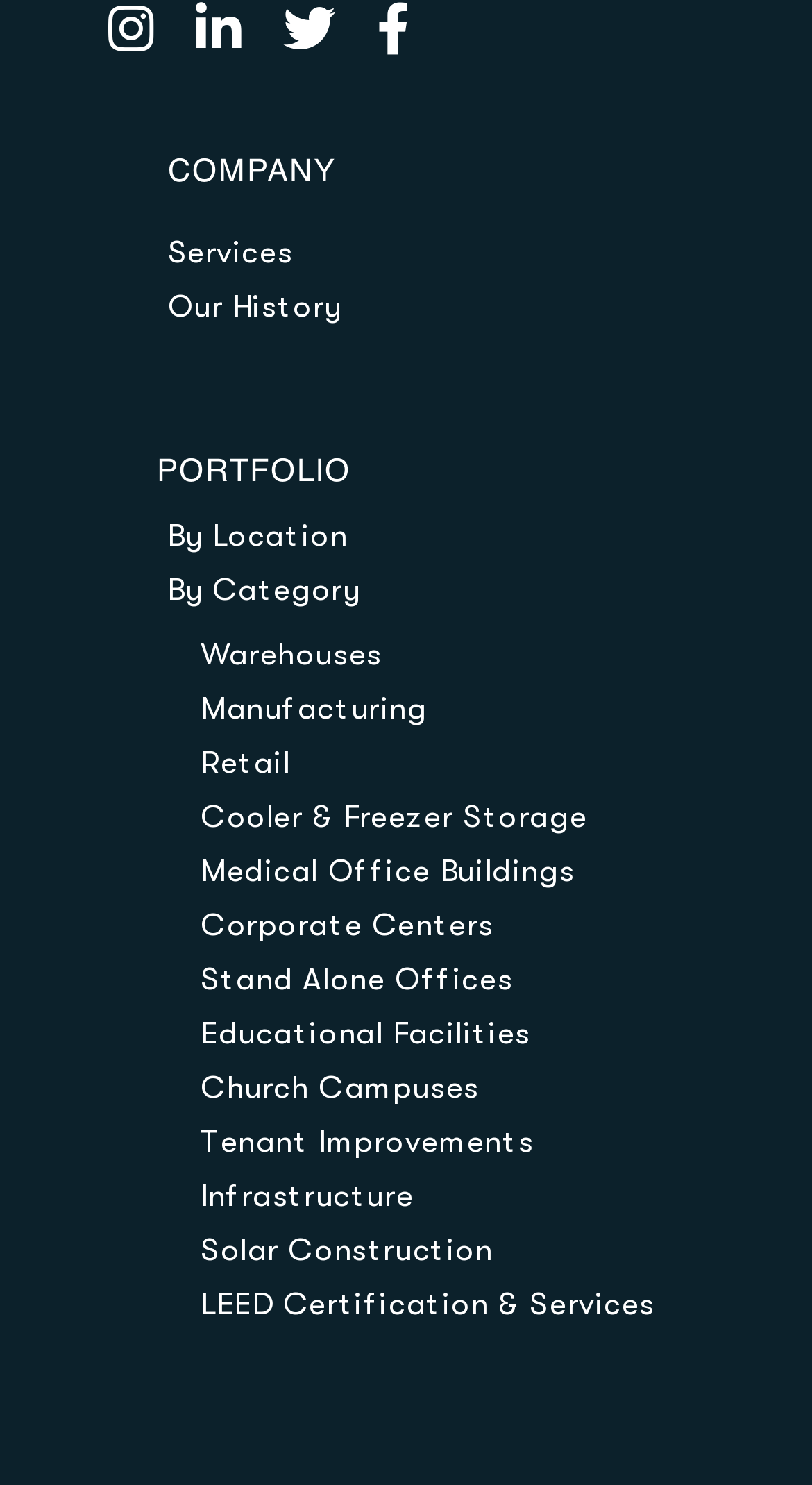Please specify the bounding box coordinates of the clickable region to carry out the following instruction: "Check out tenant improvements". The coordinates should be four float numbers between 0 and 1, in the format [left, top, right, bottom].

[0.247, 0.756, 0.657, 0.781]